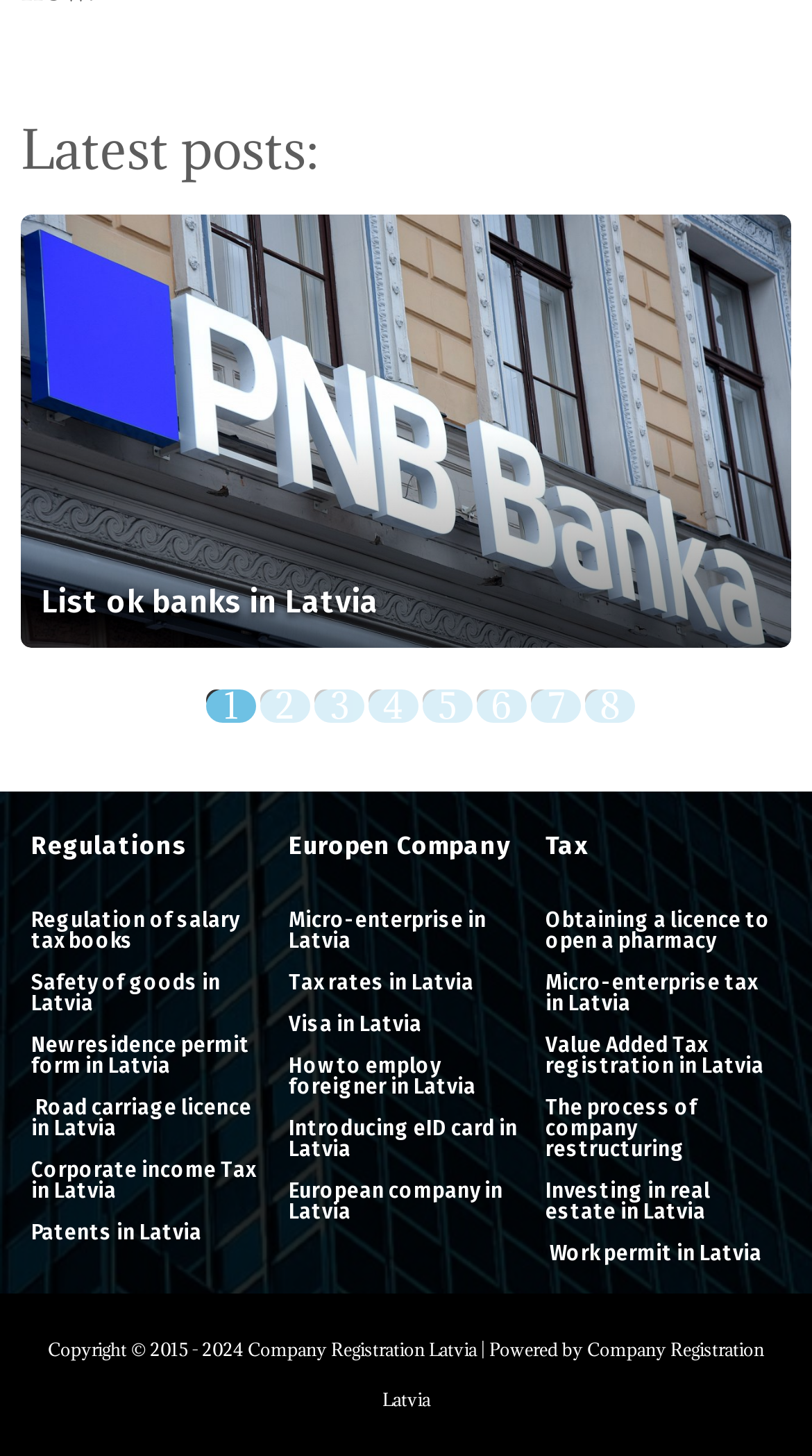Locate the bounding box coordinates of the area to click to fulfill this instruction: "Click on 'List ok banks in Latvia'". The bounding box should be presented as four float numbers between 0 and 1, in the order [left, top, right, bottom].

[0.051, 0.401, 0.467, 0.427]